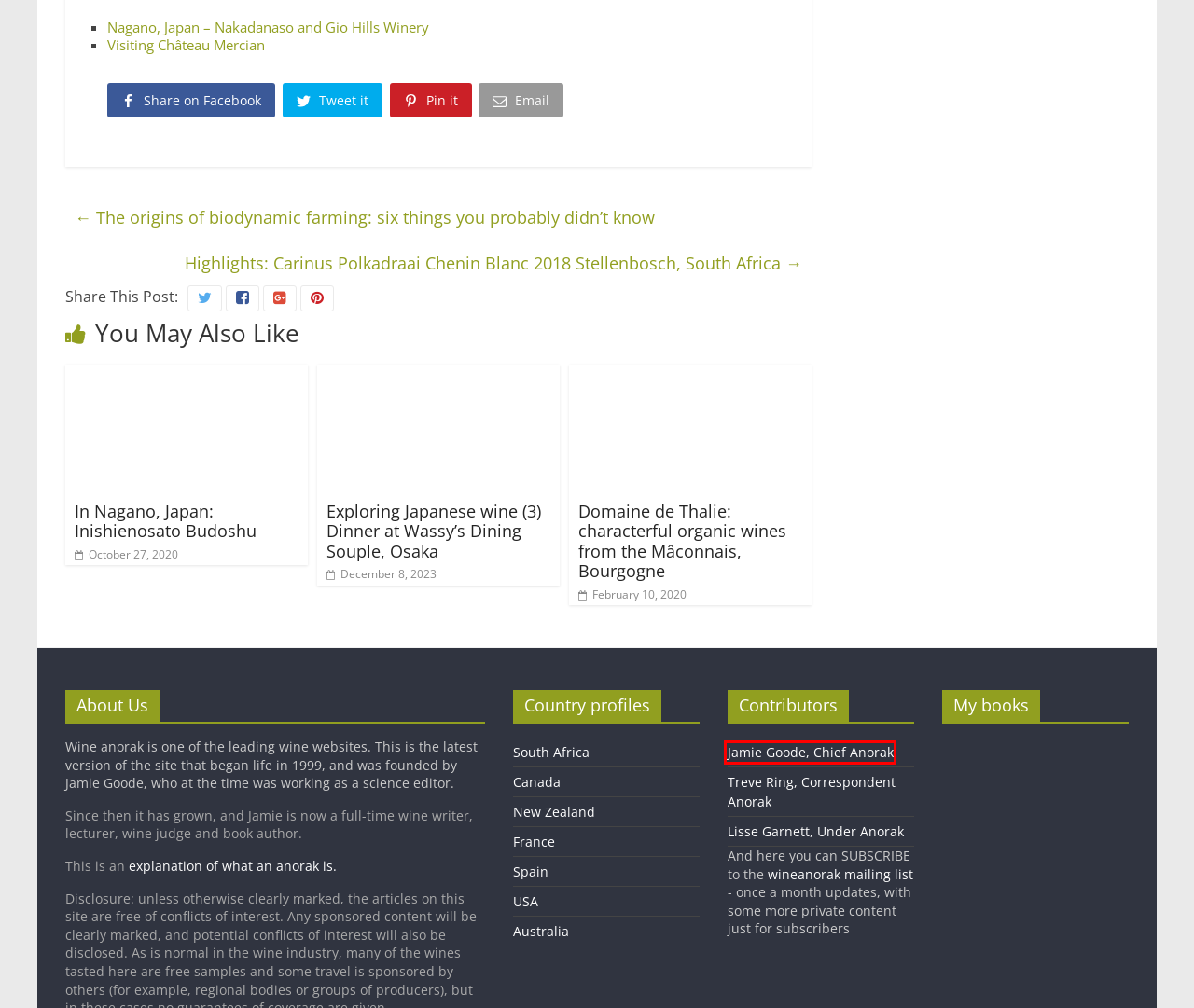Inspect the screenshot of a webpage with a red rectangle bounding box. Identify the webpage description that best corresponds to the new webpage after clicking the element inside the bounding box. Here are the candidates:
A. Lisse Garnett – wineanorak.com
B. The origins of biodynamic farming: six things you probably didn’t know – wineanorak.com
C. Jamie Goode – wineanorak.com
D. Treve Ring – wineanorak.com
E. In Nagano, Japan: Inishienosato Budoshu – wineanorak.com
F. Visiting Château Mercian, one of Japan’s leading producers – wineanorak.com
G. Exploring Japanese wine (3) Dinner at Wassy’s Dining Souple, Osaka – wineanorak.com
H. Domaine de Thalie: characterful organic wines from the Mâconnais, Bourgogne – wineanorak.com

C